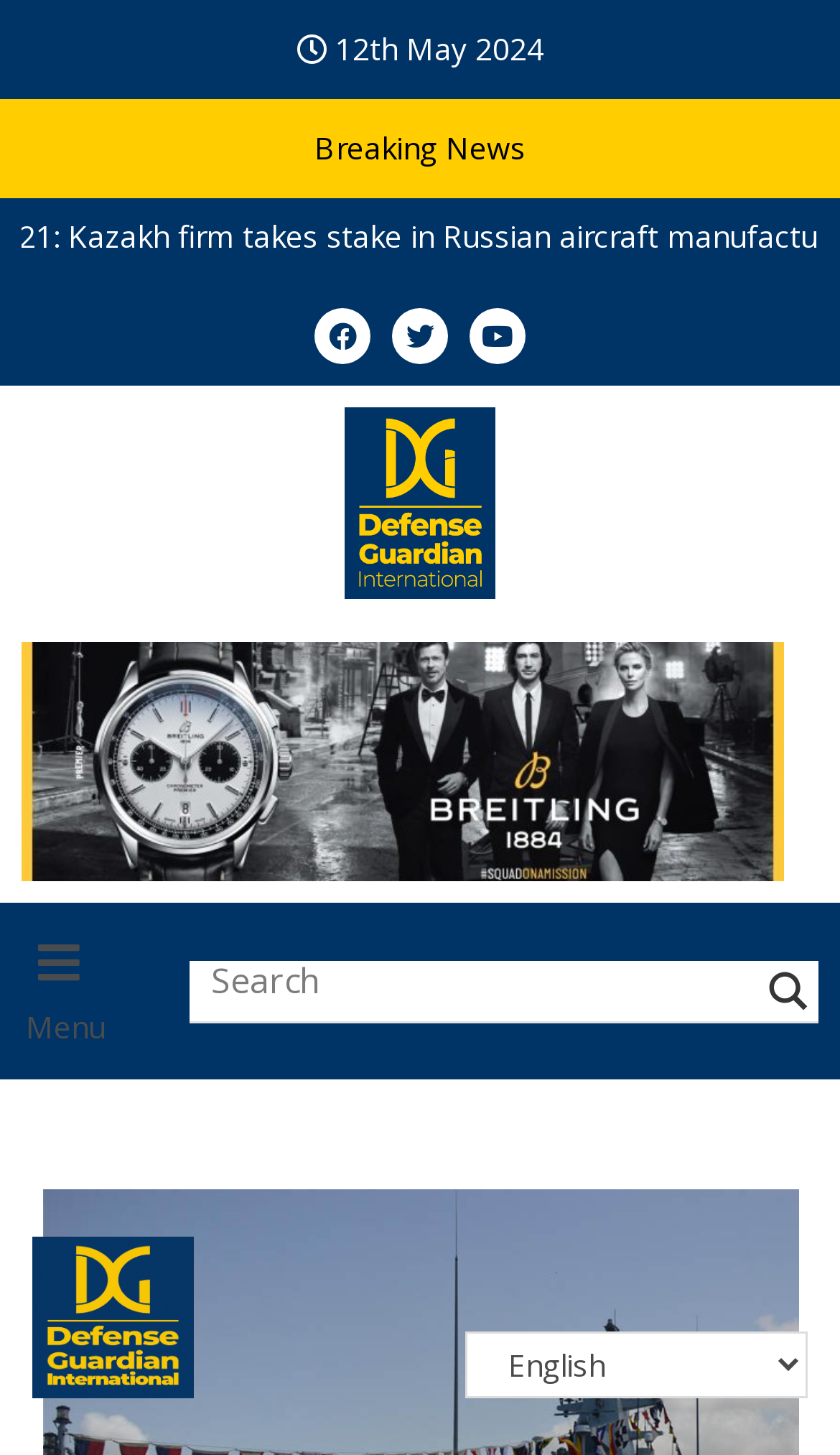Based on the image, give a detailed response to the question: How many input fields are available in the search form?

I examined the search form and found two input fields: a search input field and a search autocomplete input field, which are used to input search queries.